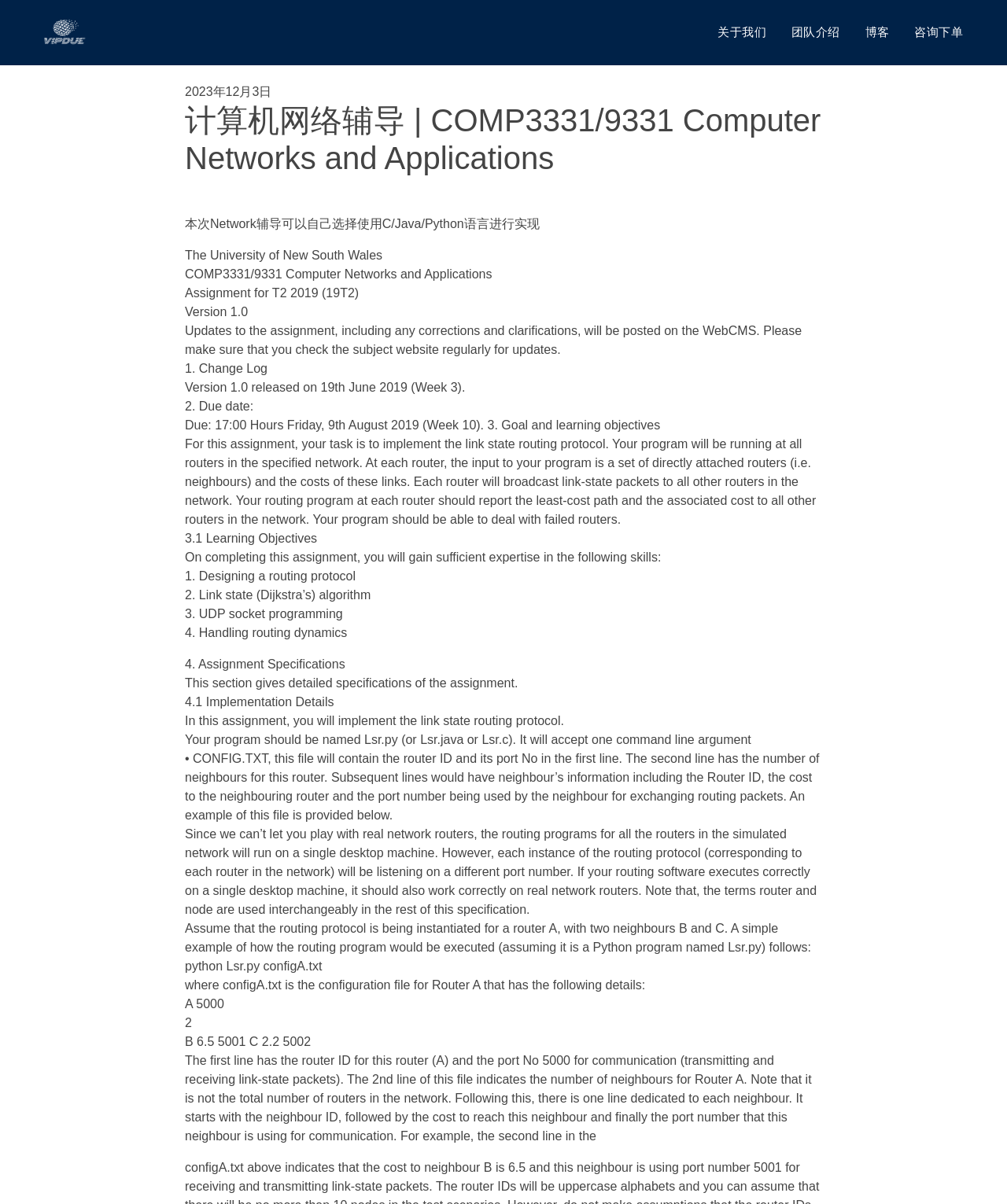Identify the bounding box for the given UI element using the description provided. Coordinates should be in the format (top-left x, top-left y, bottom-right x, bottom-right y) and must be between 0 and 1. Here is the description: 博客

[0.856, 0.02, 0.886, 0.034]